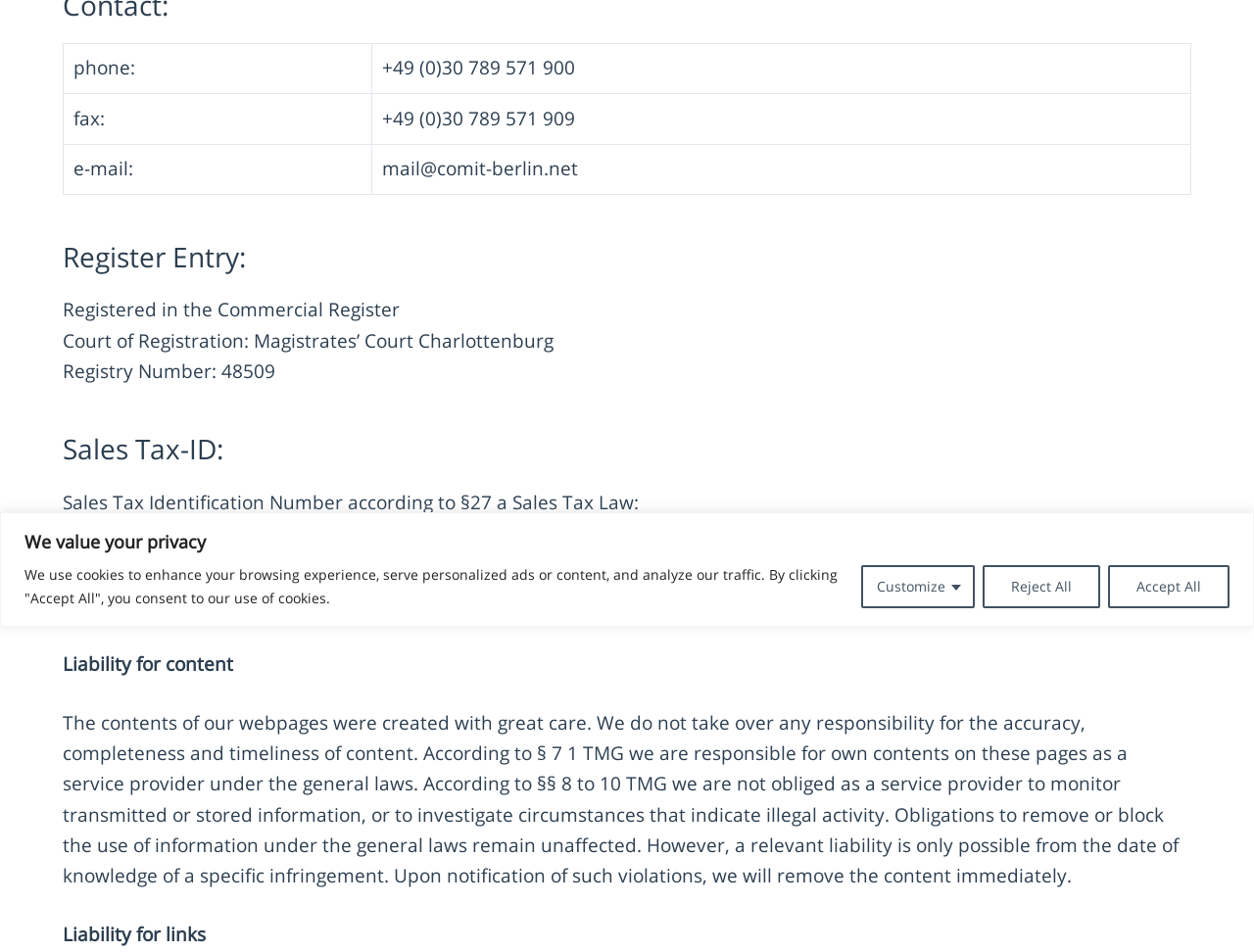From the webpage screenshot, predict the bounding box coordinates (top-left x, top-left y, bottom-right x, bottom-right y) for the UI element described here: Reject All

[0.784, 0.593, 0.877, 0.638]